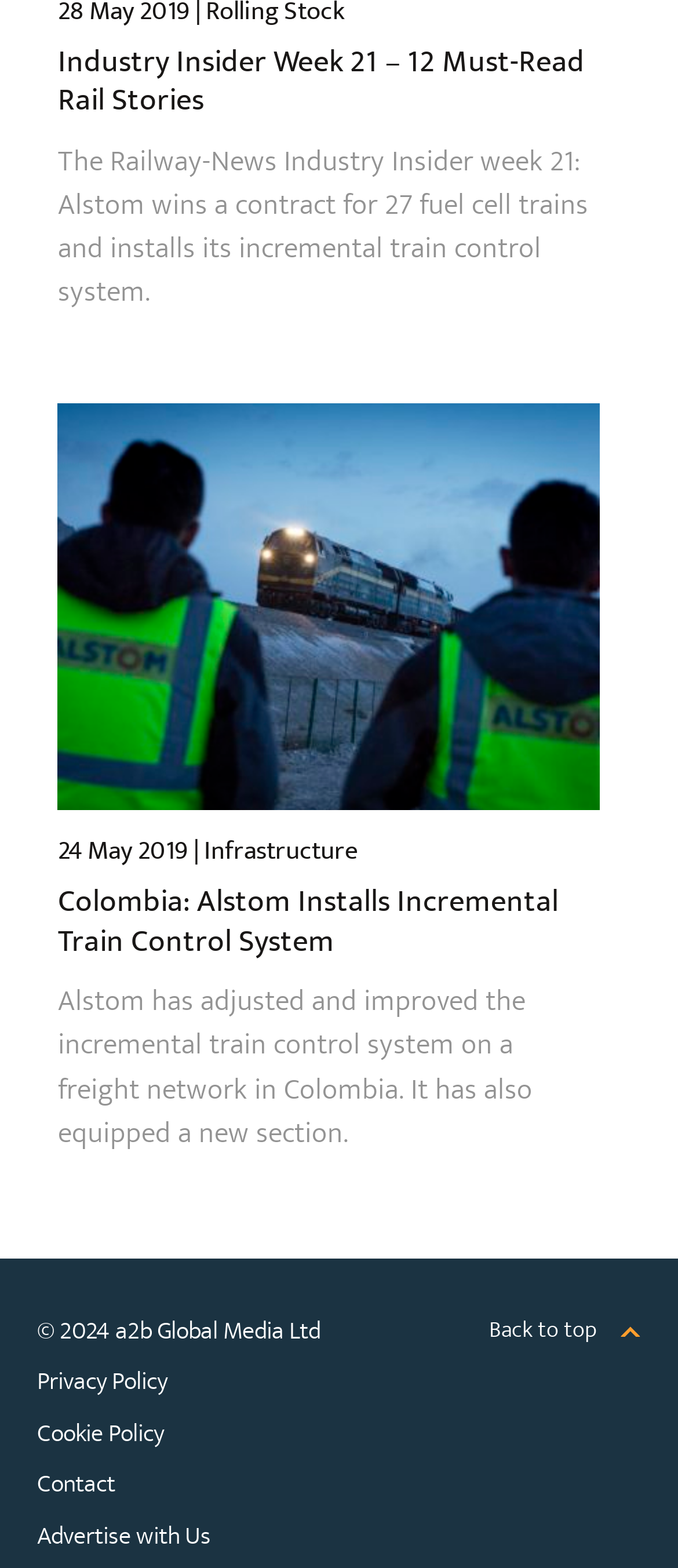Identify the coordinates of the bounding box for the element described below: "Contact". Return the coordinates as four float numbers between 0 and 1: [left, top, right, bottom].

[0.055, 0.93, 0.473, 0.963]